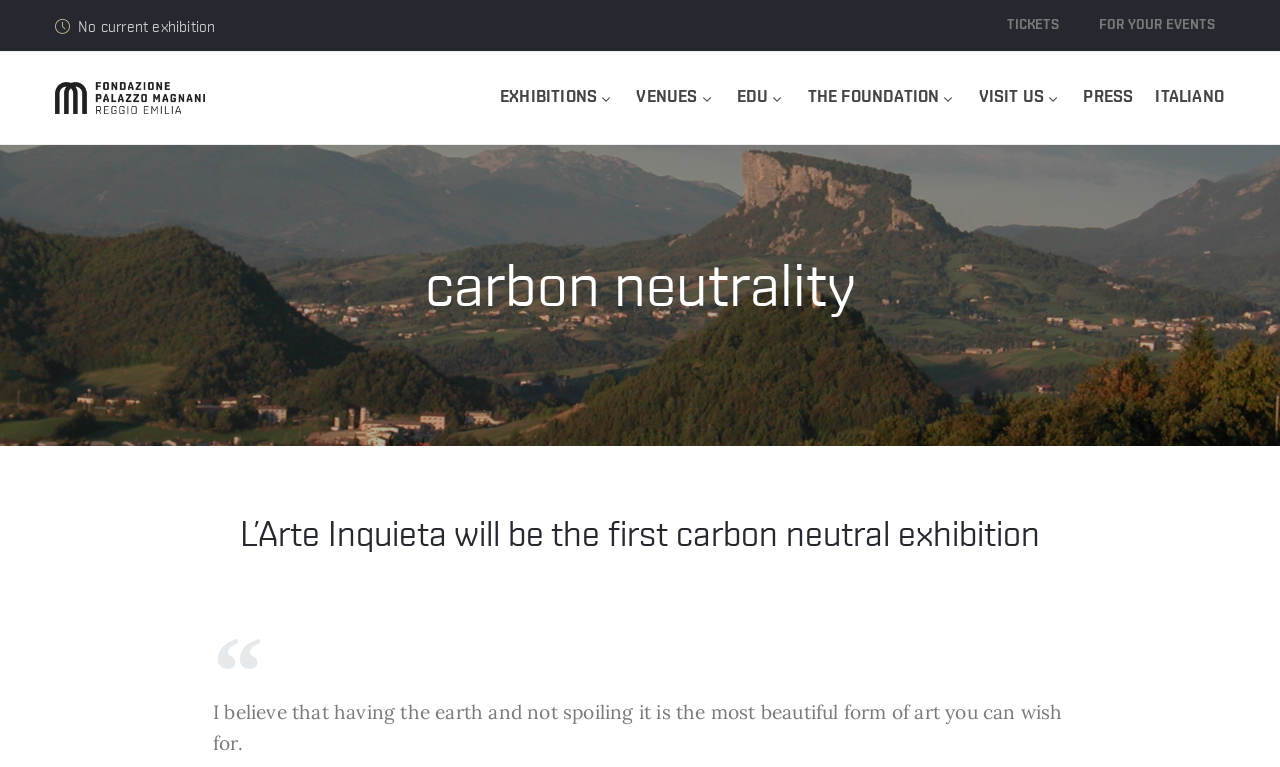Identify the bounding box coordinates for the region of the element that should be clicked to carry out the instruction: "read about L’Arte Inquieta". The bounding box coordinates should be four float numbers between 0 and 1, i.e., [left, top, right, bottom].

[0.09, 0.673, 0.91, 0.728]